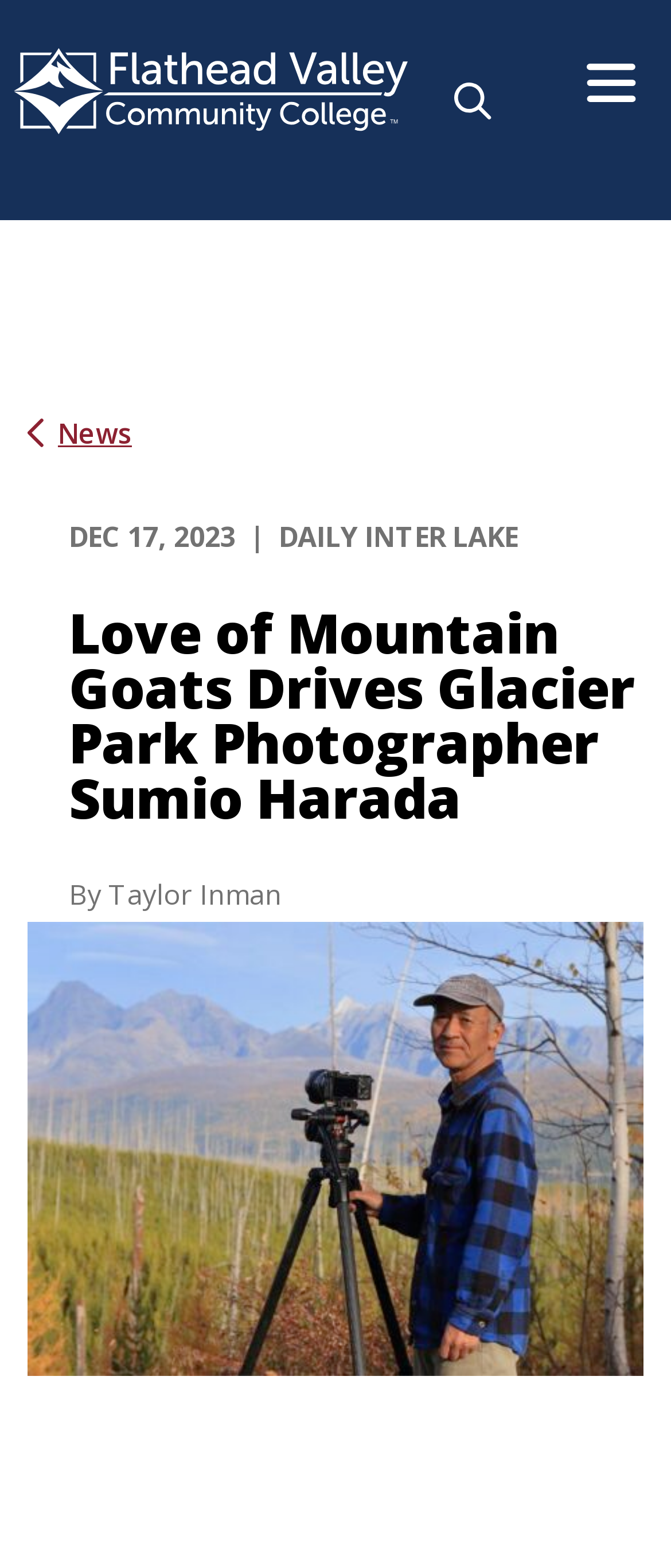Locate and generate the text content of the webpage's heading.

Love of Mountain Goats Drives Glacier Park Photographer Sumio Harada